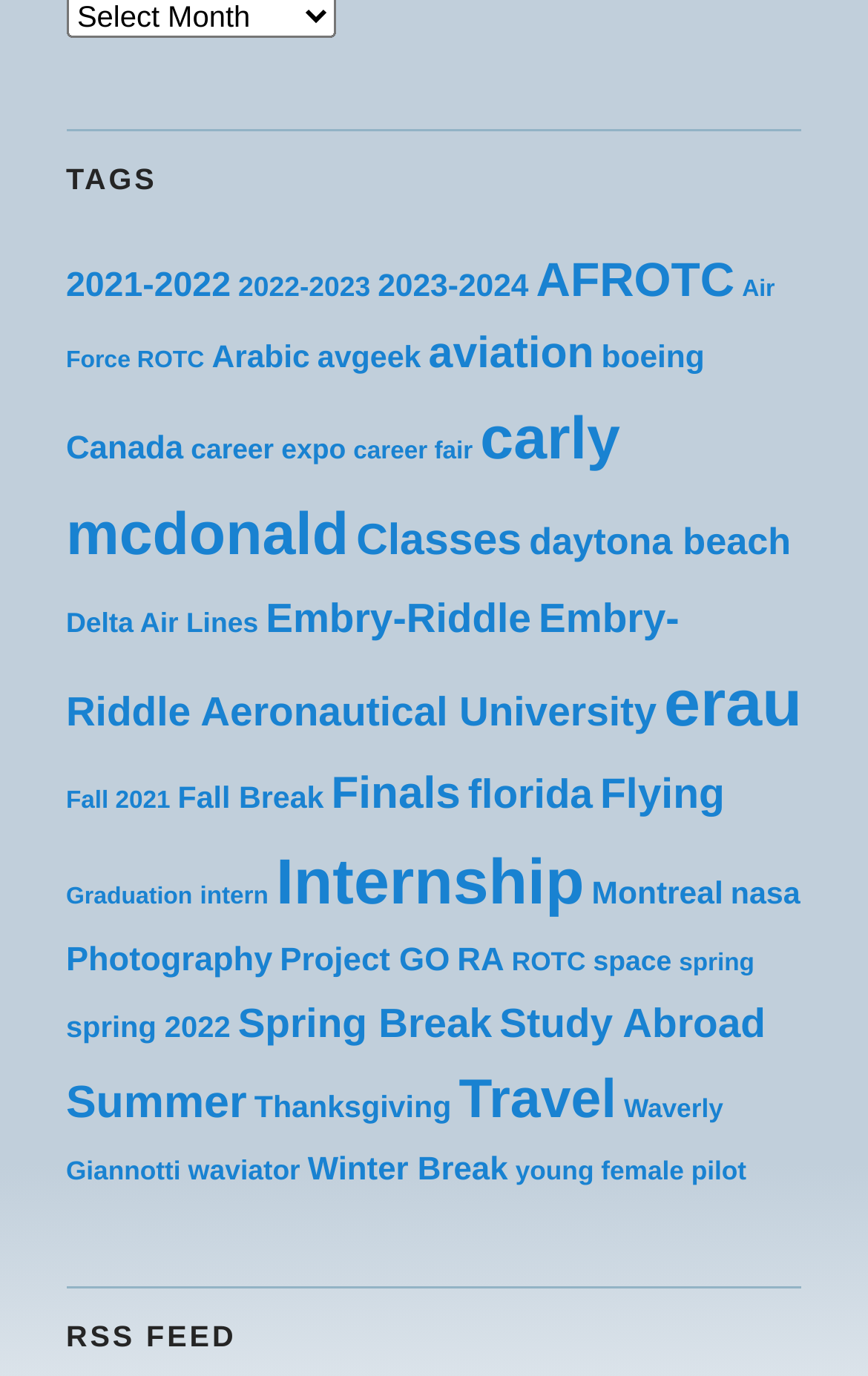Find and specify the bounding box coordinates that correspond to the clickable region for the instruction: "View the 'carly mcdonald' posts".

[0.076, 0.294, 0.714, 0.413]